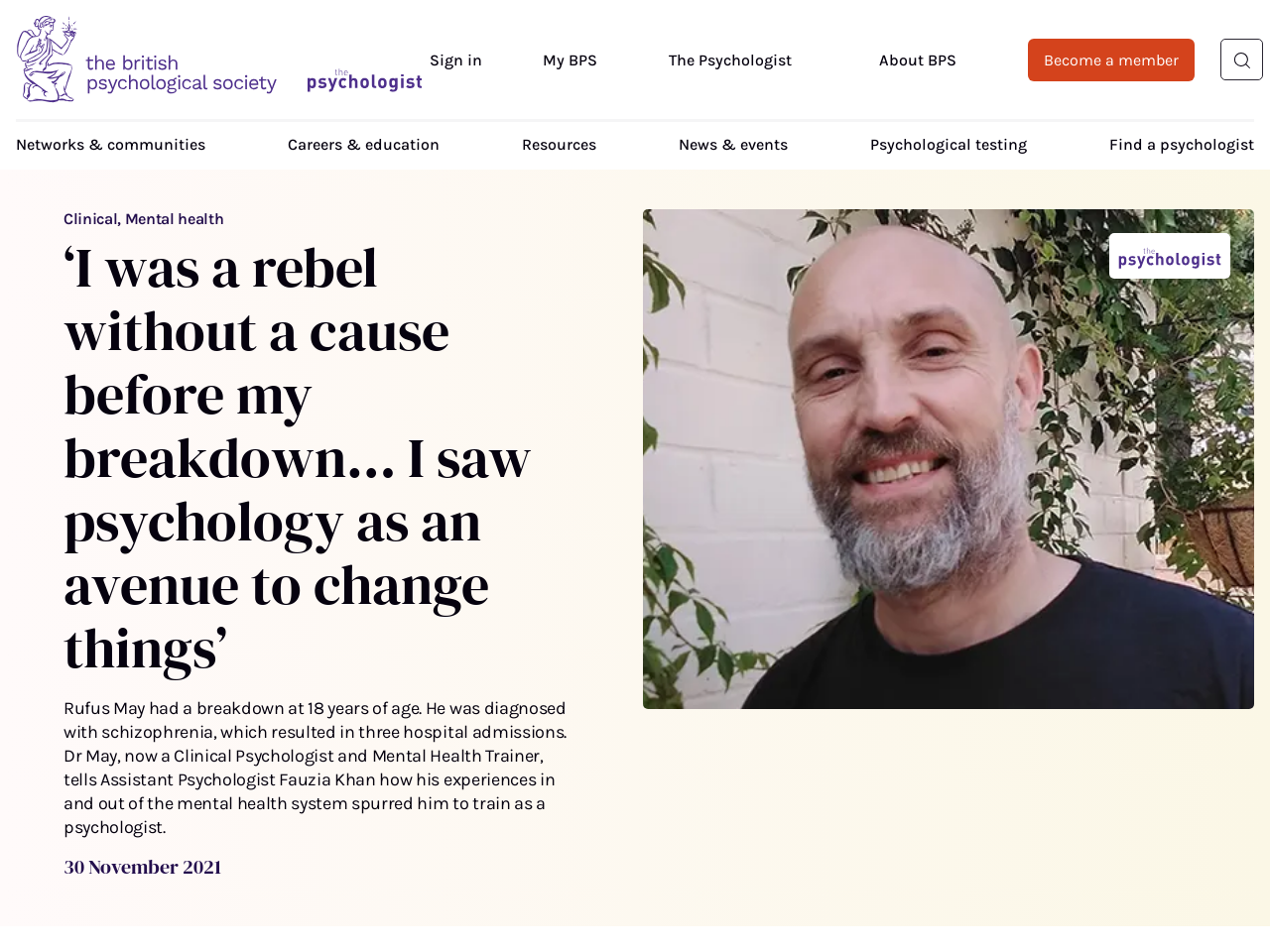Given the description: "BPS Explore", determine the bounding box coordinates of the UI element. The coordinates should be formatted as four float numbers between 0 and 1, [left, top, right, bottom].

[0.295, 0.147, 0.388, 0.2]